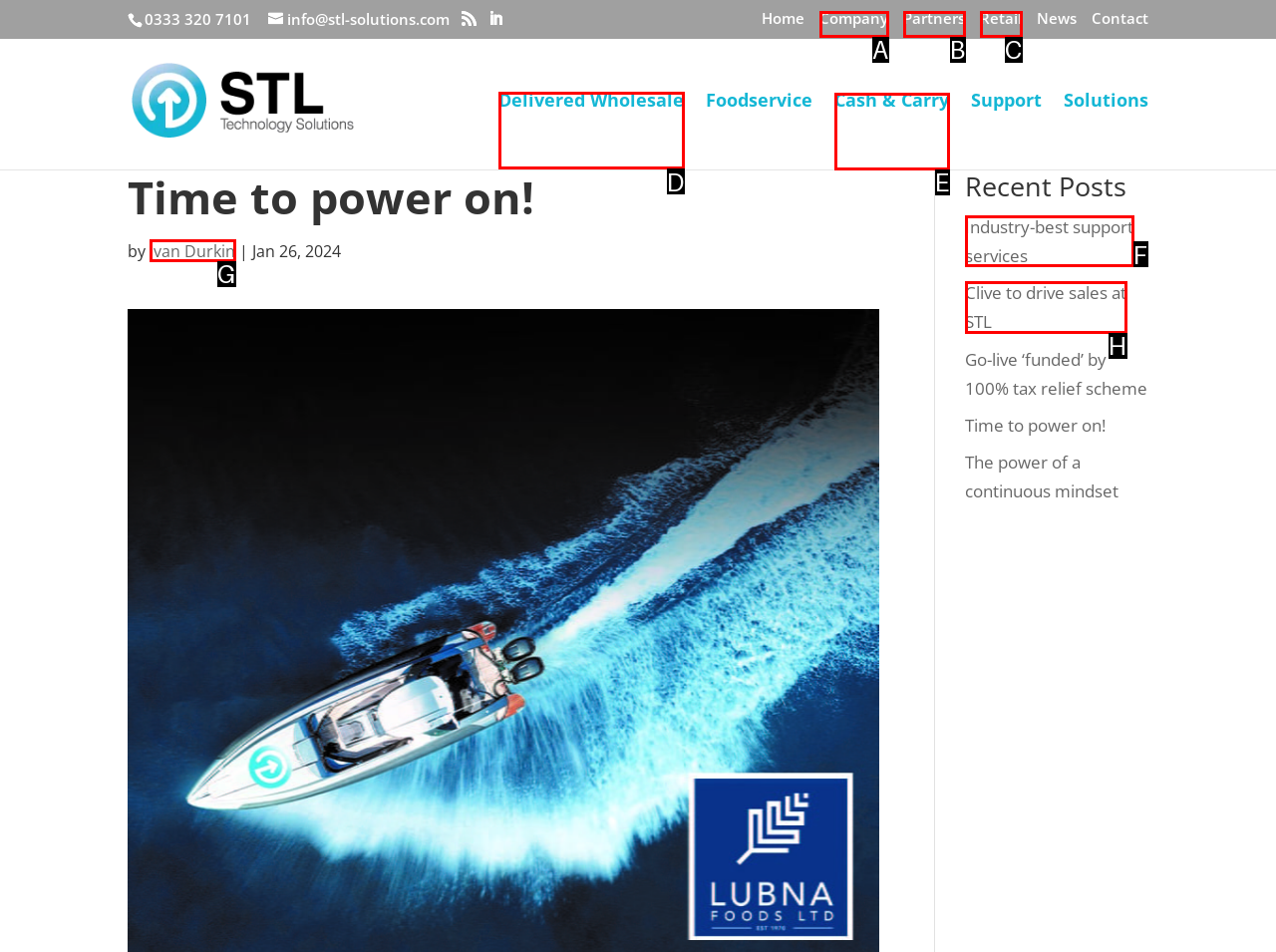Identify the correct UI element to click on to achieve the task: Learn more about 'Delivered Wholesale'. Provide the letter of the appropriate element directly from the available choices.

D